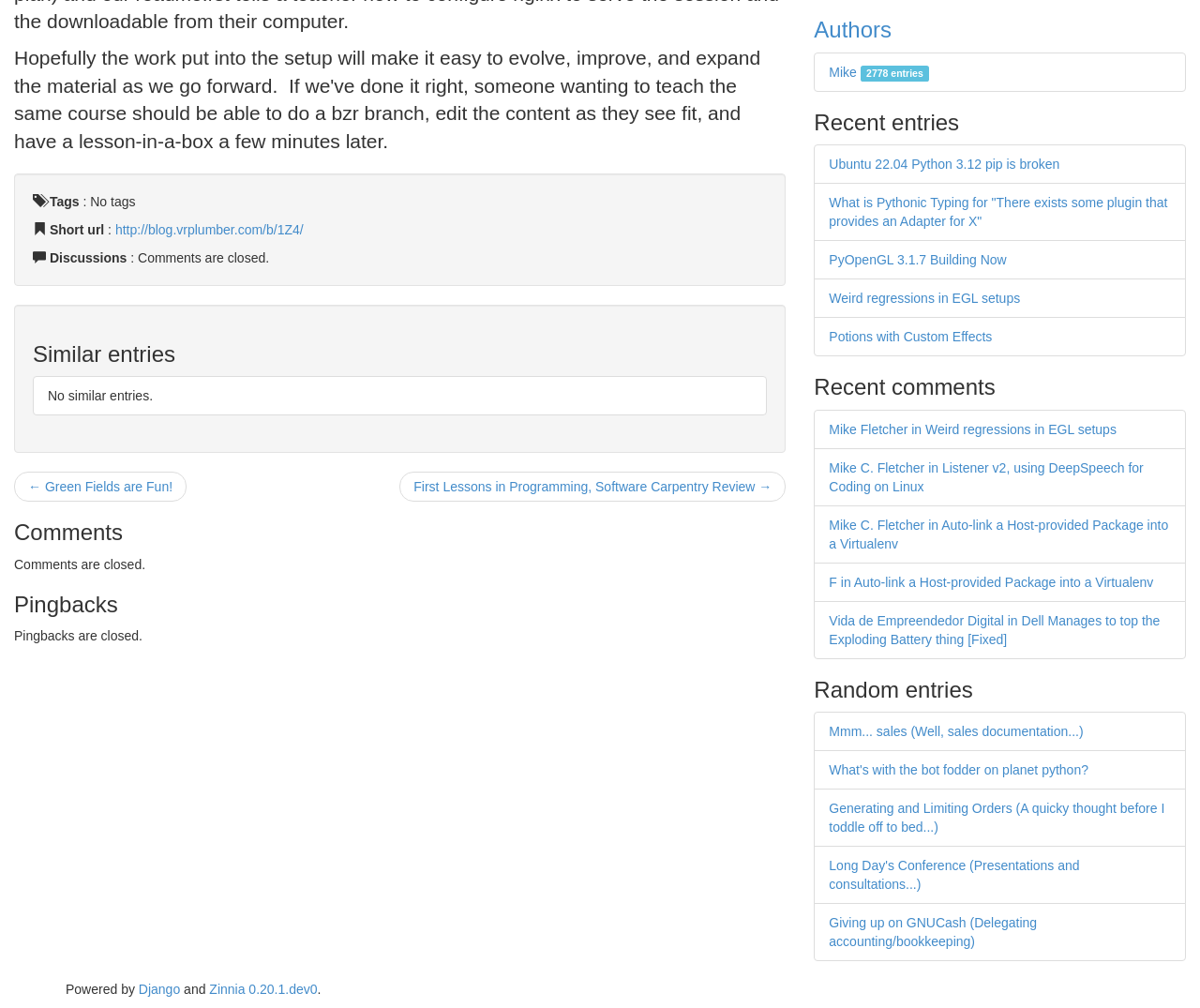Provide the bounding box coordinates for the specified HTML element described in this description: "Authors". The coordinates should be four float numbers ranging from 0 to 1, in the format [left, top, right, bottom].

[0.678, 0.017, 0.743, 0.042]